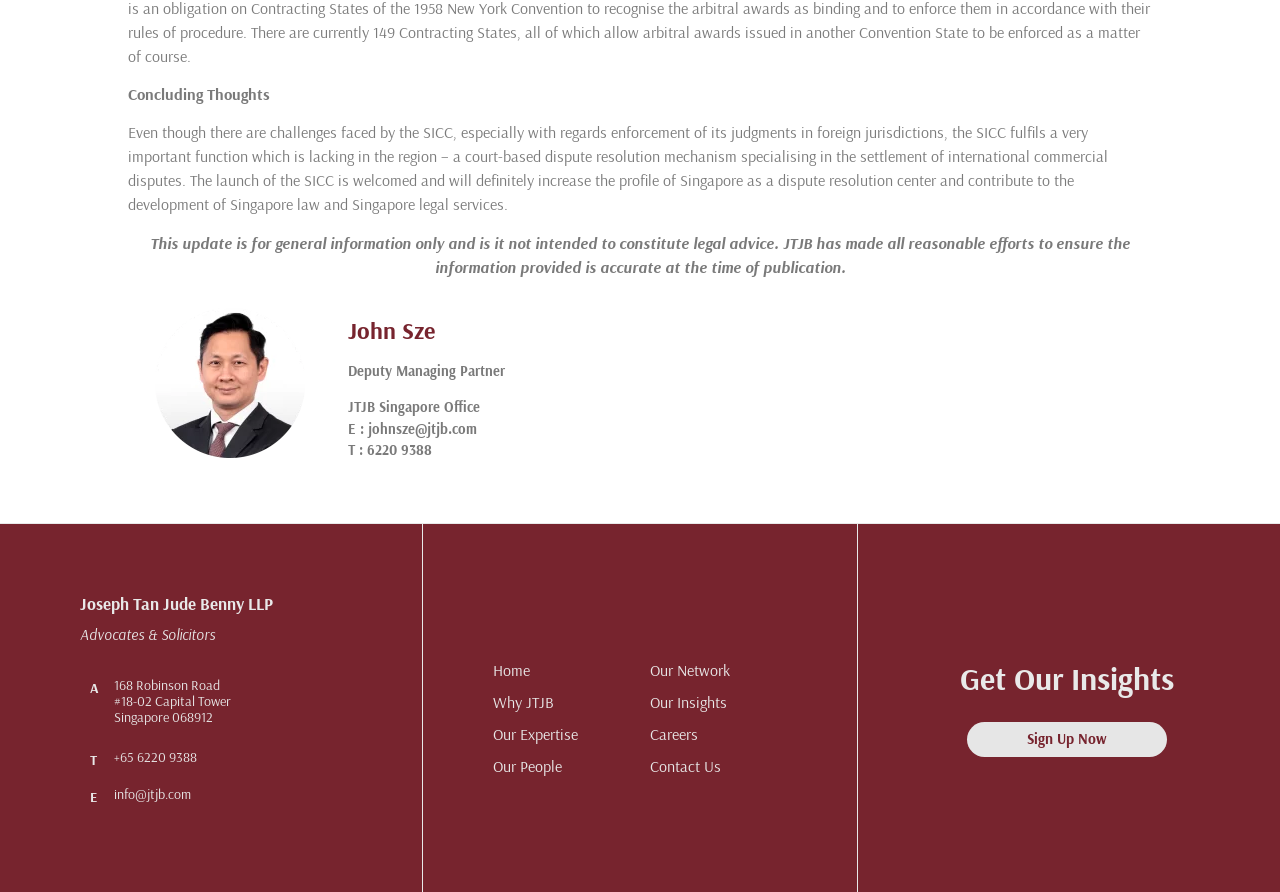Using the description "Home", locate and provide the bounding box of the UI element.

[0.385, 0.733, 0.492, 0.769]